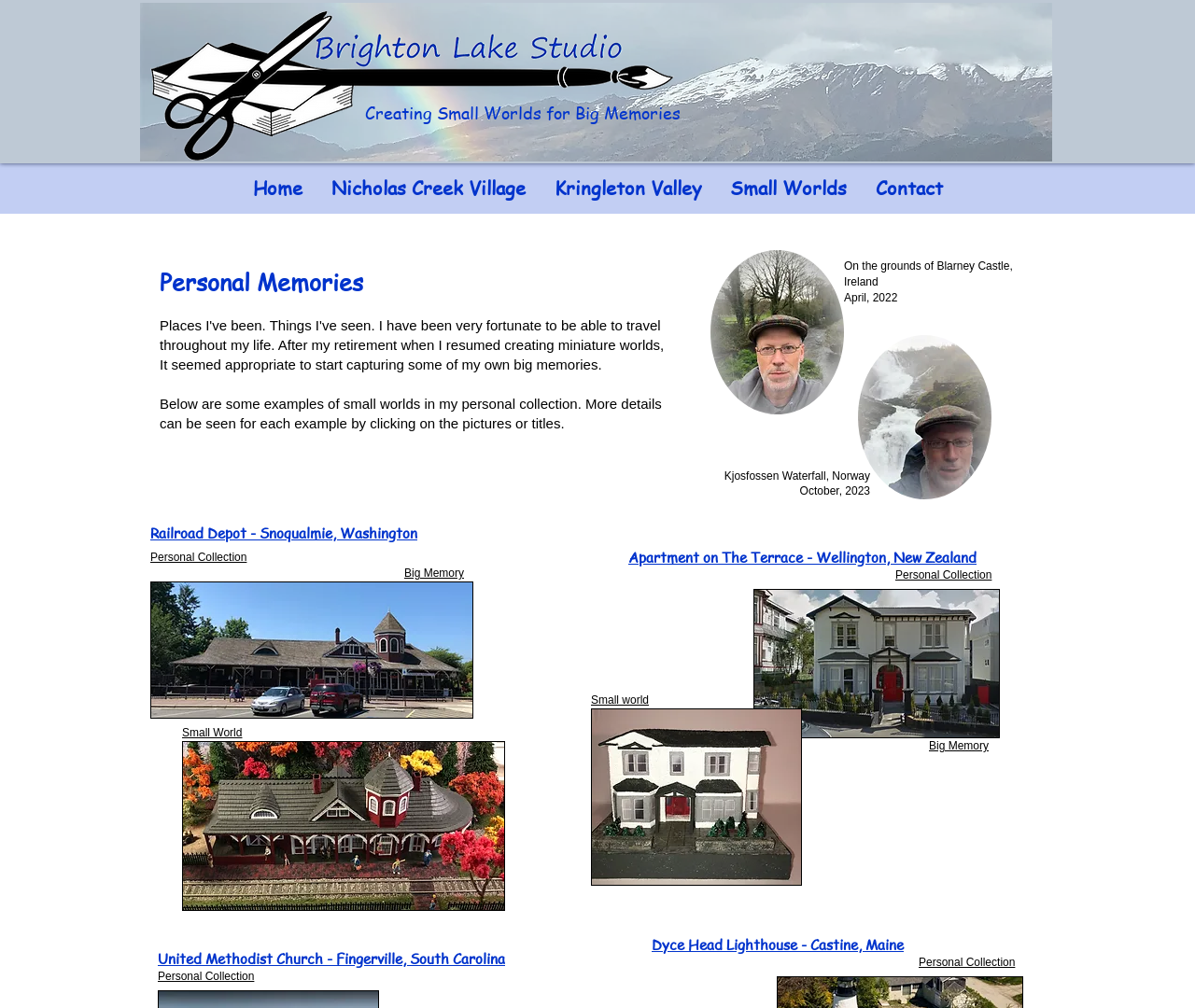What is the bounding box coordinate of the 'Small World' heading?
Please use the visual content to give a single word or phrase answer.

[0.152, 0.719, 0.228, 0.735]